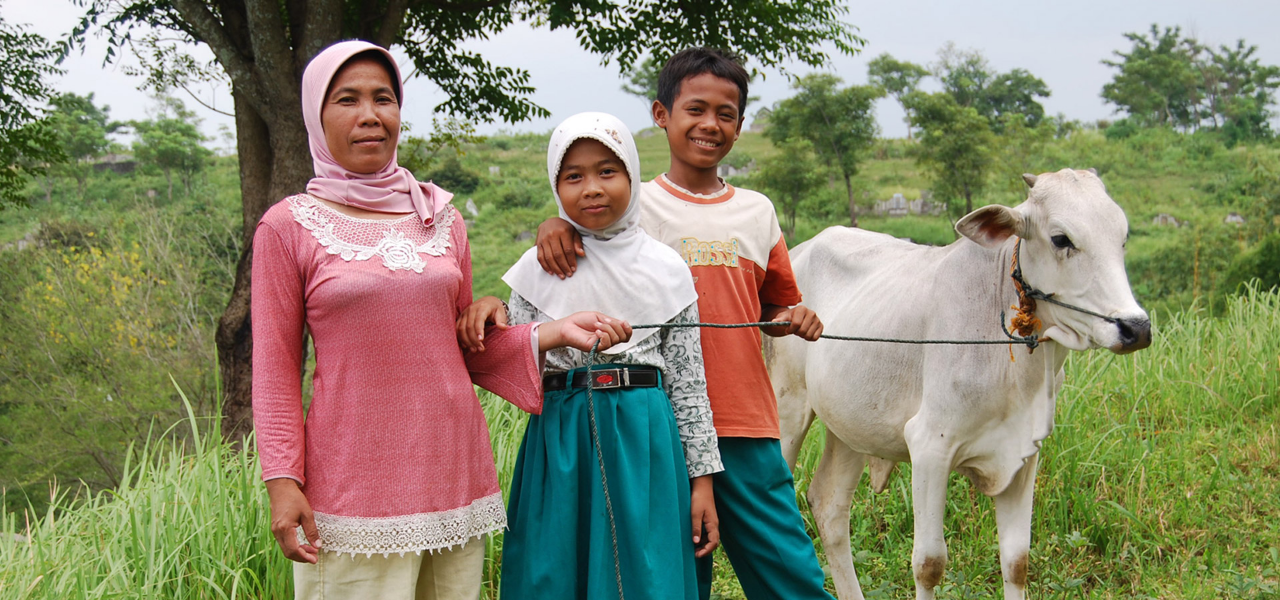Offer a meticulous description of the image.

In this vibrant photograph, a smiling family poses outdoors amidst lush green grass, showcasing their strong connection to each other and their livestock. The scene features a mother and her two children, a boy and a girl, who stand closely together with the boy playfully leaning on his sister's shoulder. They are accompanied by a gentle white cow, which the boy is holding by a rope. The mother, dressed in a pink blouse with intricate lace detailing and a matching headscarf, stands confidently alongside her children. The girl wears a light-colored headscarf and a patterned blouse paired with a turquoise skirt, while the boy sports a casual t-shirt and pants. The background highlights a peaceful rural landscape with trees and greenery, emphasizing the family's connection to their environment and agriculture. The overall mood of the image conveys warmth, togetherness, and a sense of pride in their lifestyle.